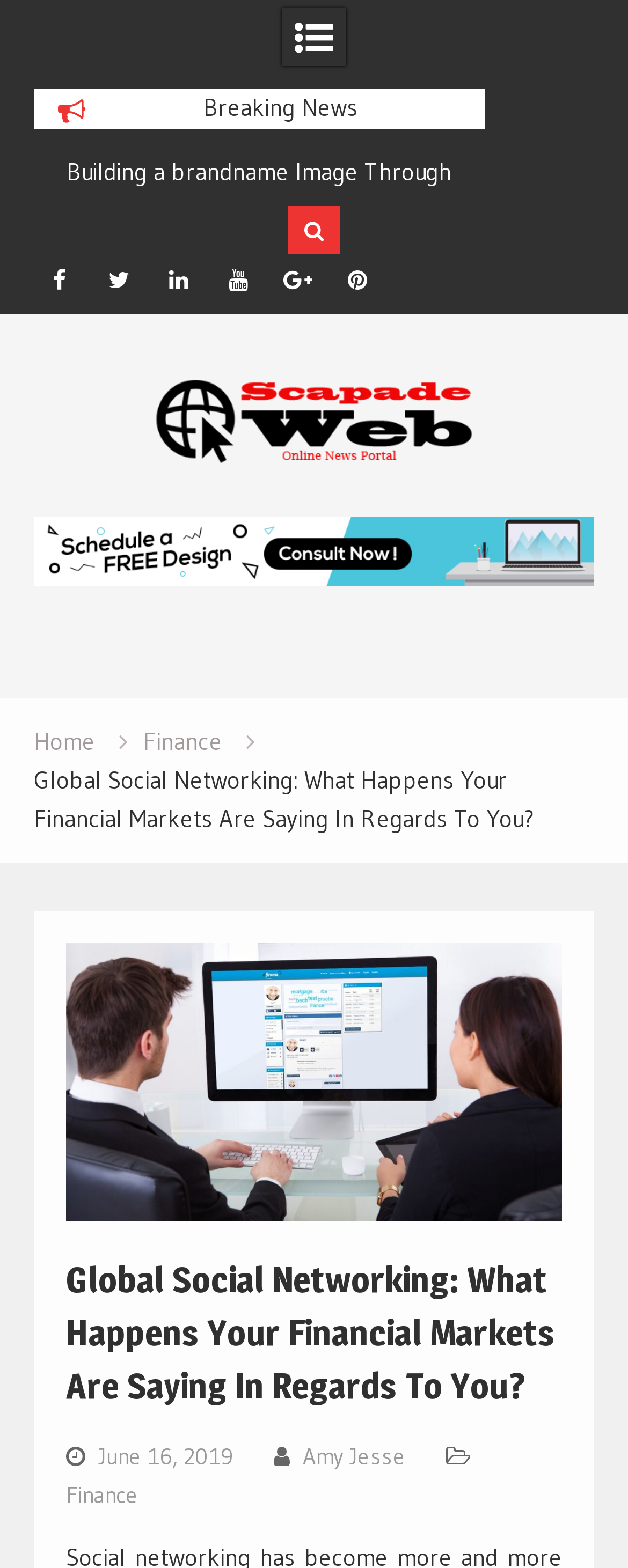Generate a comprehensive description of the webpage content.

The webpage appears to be an article or blog post about social networking and its impact on financial markets. At the top, there is a "Breaking News" header, followed by a live update section with a polite atomic notification. Below this, there are six social media links, including Facebook, Twitter, LinkedIn, YouTube, Google Plus, and Pinterest, aligned horizontally across the page.

To the top-right, there is a link with a blank text, and below it, a "Scapade Web" logo with a link to the website. On the left side, there is a complementary section that takes up about half of the page's width. Below this, there is a navigation section with breadcrumbs, featuring links to "Home" and "Finance".

The main content of the page is an article with the title "Global Social Networking: What Happens Your Financial Markets Are Saying In Regards To You?" which is also the title of the webpage. The article has a heading with the same title, followed by a link to the publication date "June 16, 2019", and the author's name "Amy Jesse". There is also a link to the "Finance" category below the heading.